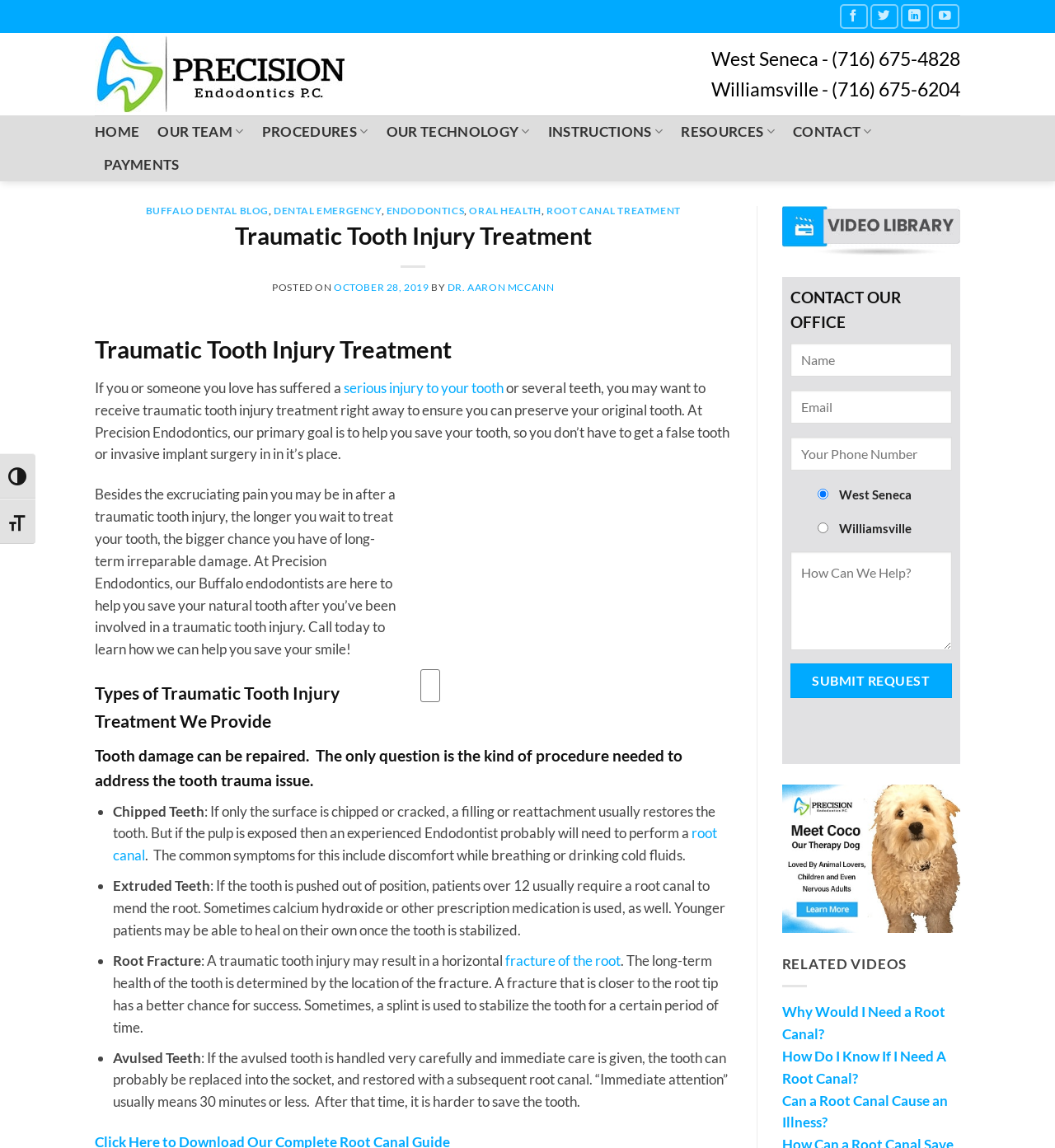Please identify the primary heading of the webpage and give its text content.

Traumatic Tooth Injury Treatment